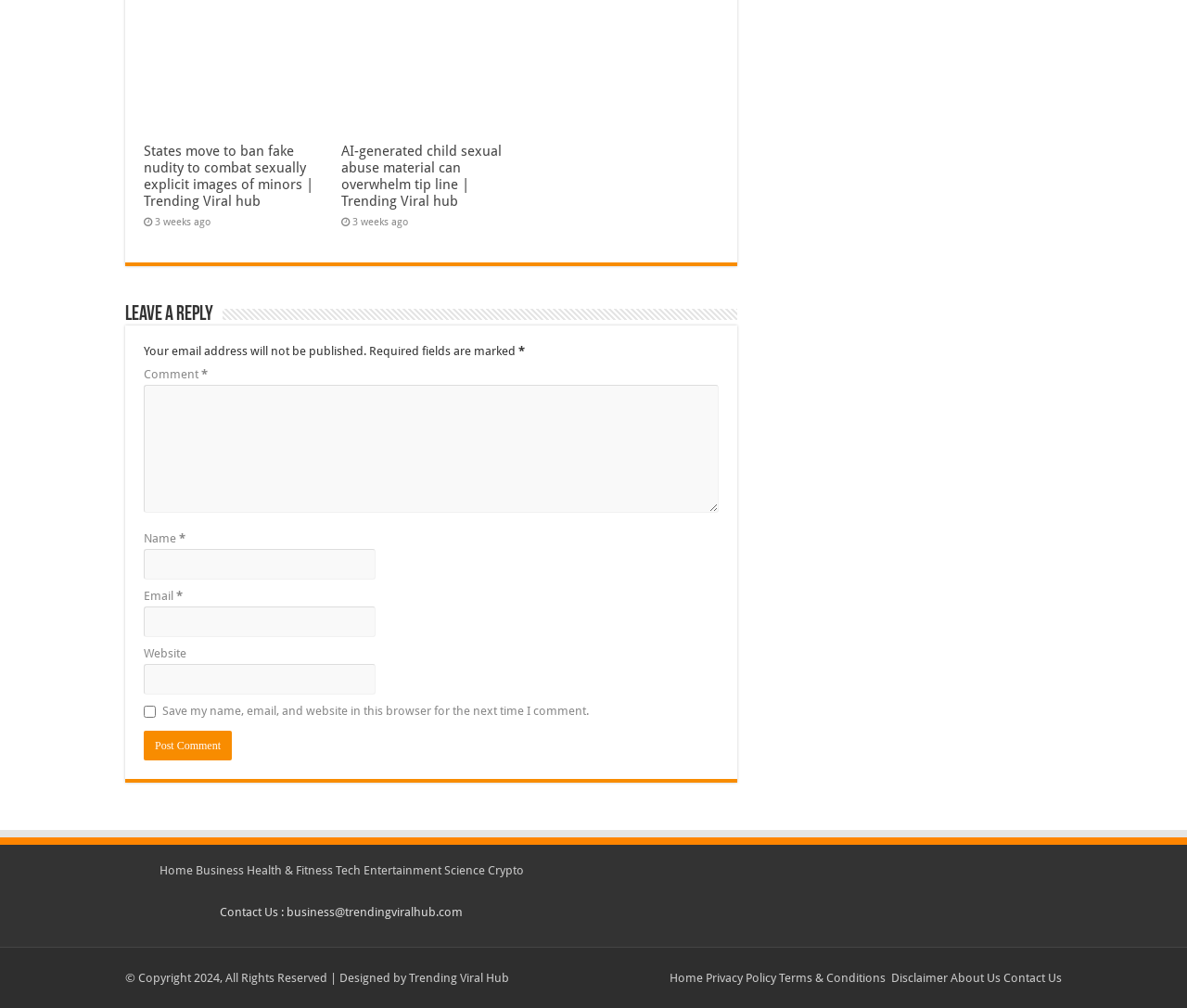Please identify the bounding box coordinates of the area I need to click to accomplish the following instruction: "Enter your comment in the 'Comment' field".

[0.121, 0.381, 0.605, 0.508]